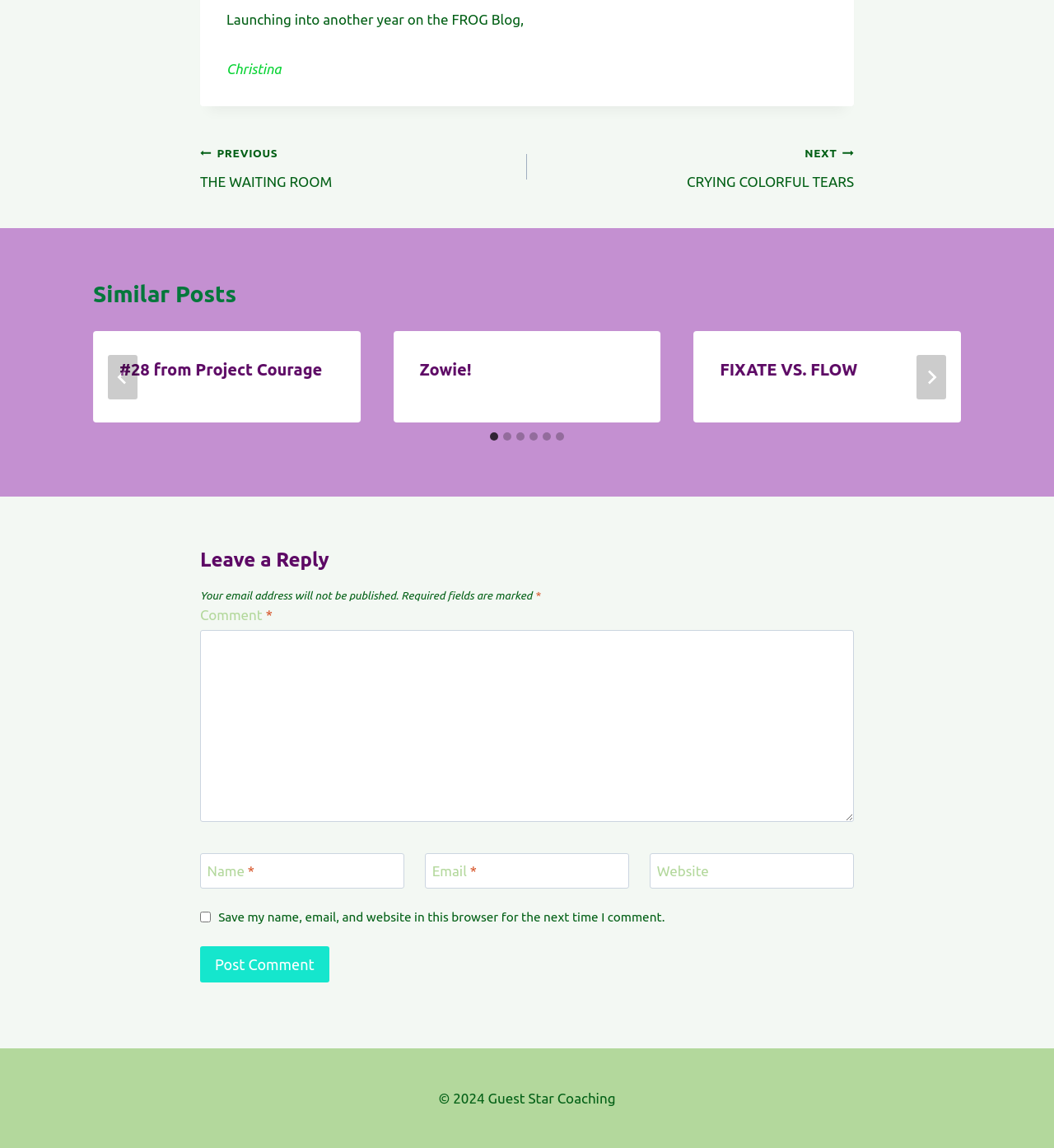Identify the bounding box coordinates of the clickable region necessary to fulfill the following instruction: "Click the 'Post Comment' button". The bounding box coordinates should be four float numbers between 0 and 1, i.e., [left, top, right, bottom].

[0.19, 0.825, 0.312, 0.856]